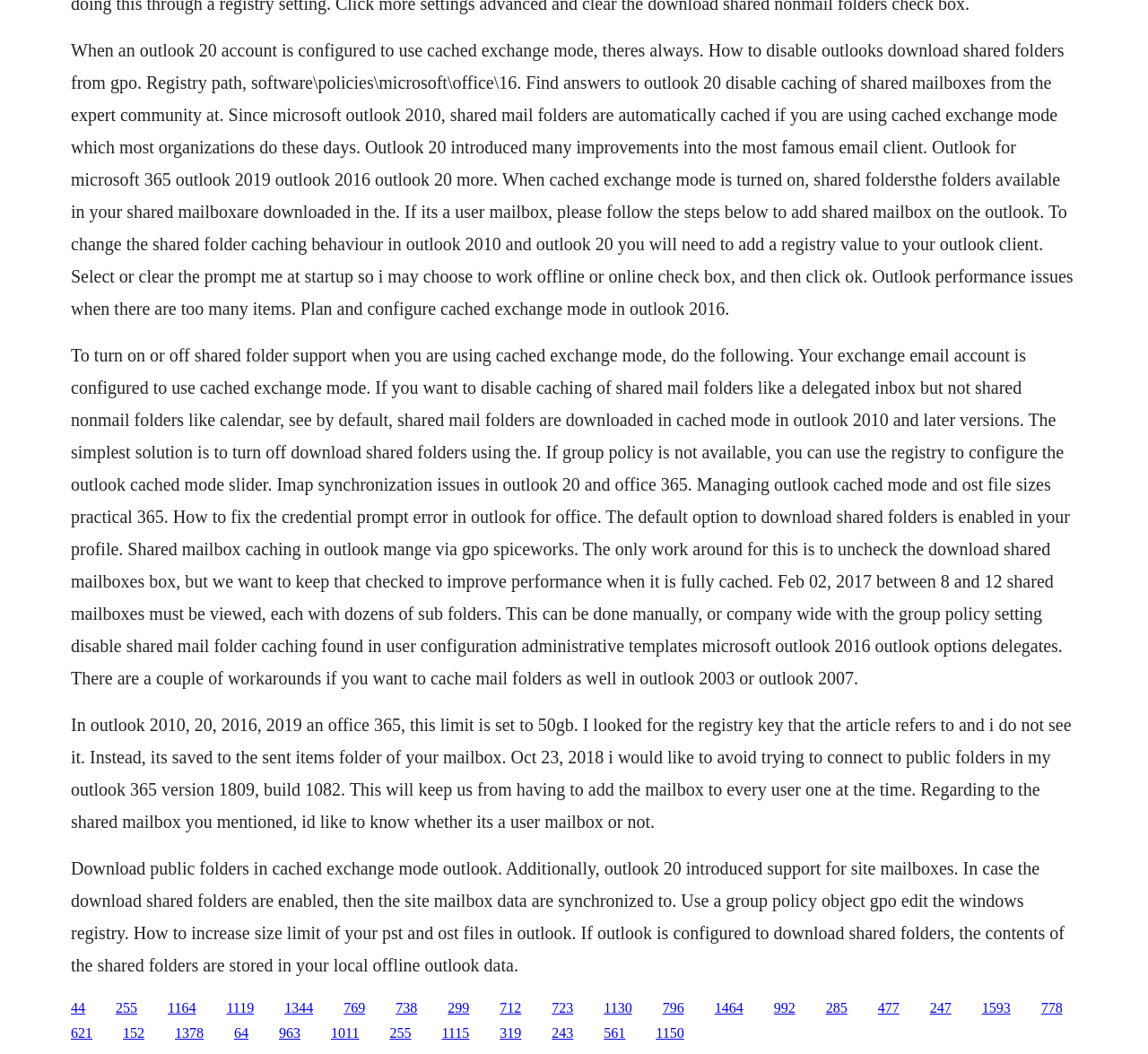Identify the bounding box coordinates for the UI element that matches this description: "1593".

[0.855, 0.949, 0.88, 0.963]